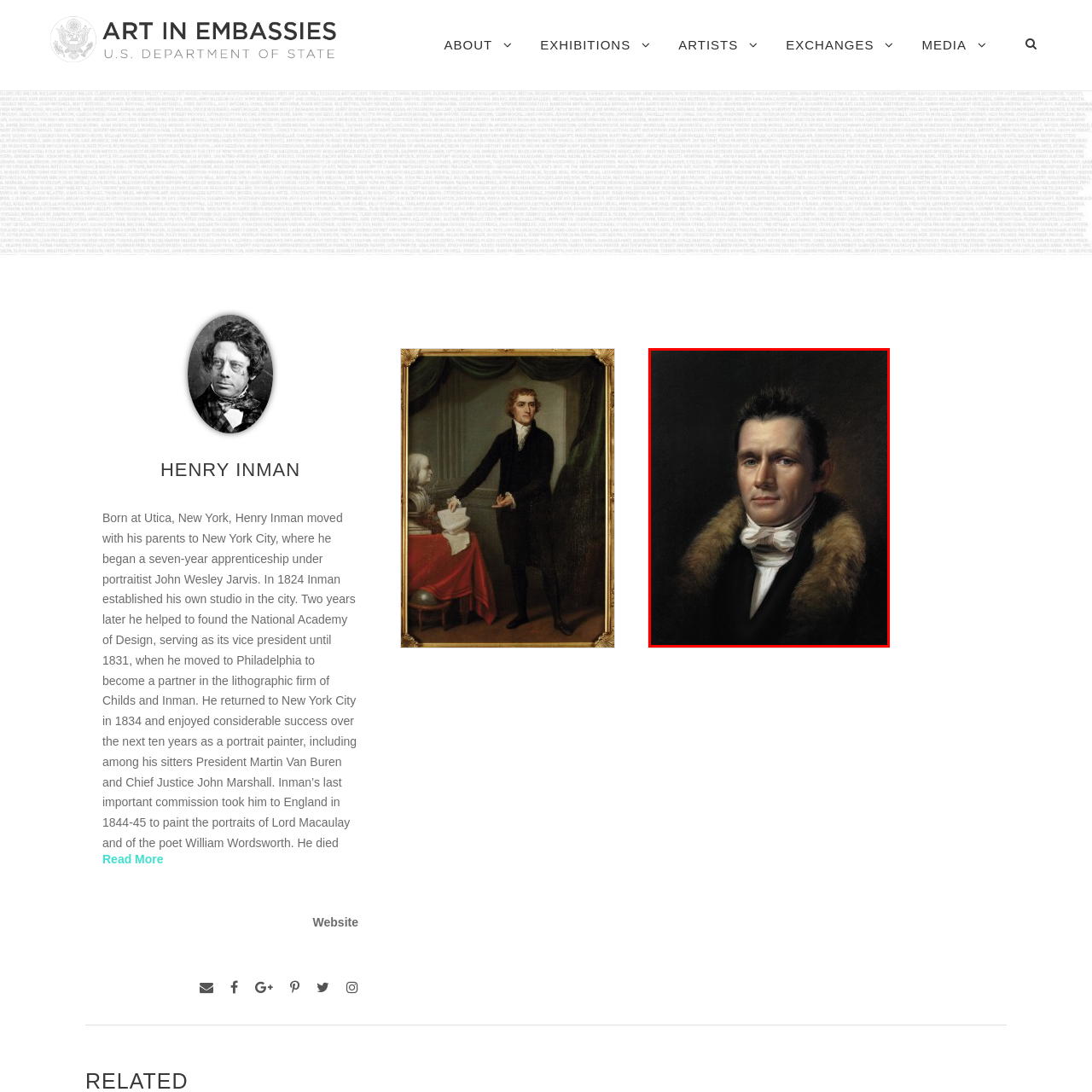Observe the image within the red bounding box carefully and provide an extensive answer to the following question using the visual cues: Where is the portrait currently housed?

According to the caption, the portrait of Mr. Paff is 'housed at the San Diego Museum of Art', which suggests that the museum is the current location where the artwork is displayed and preserved.